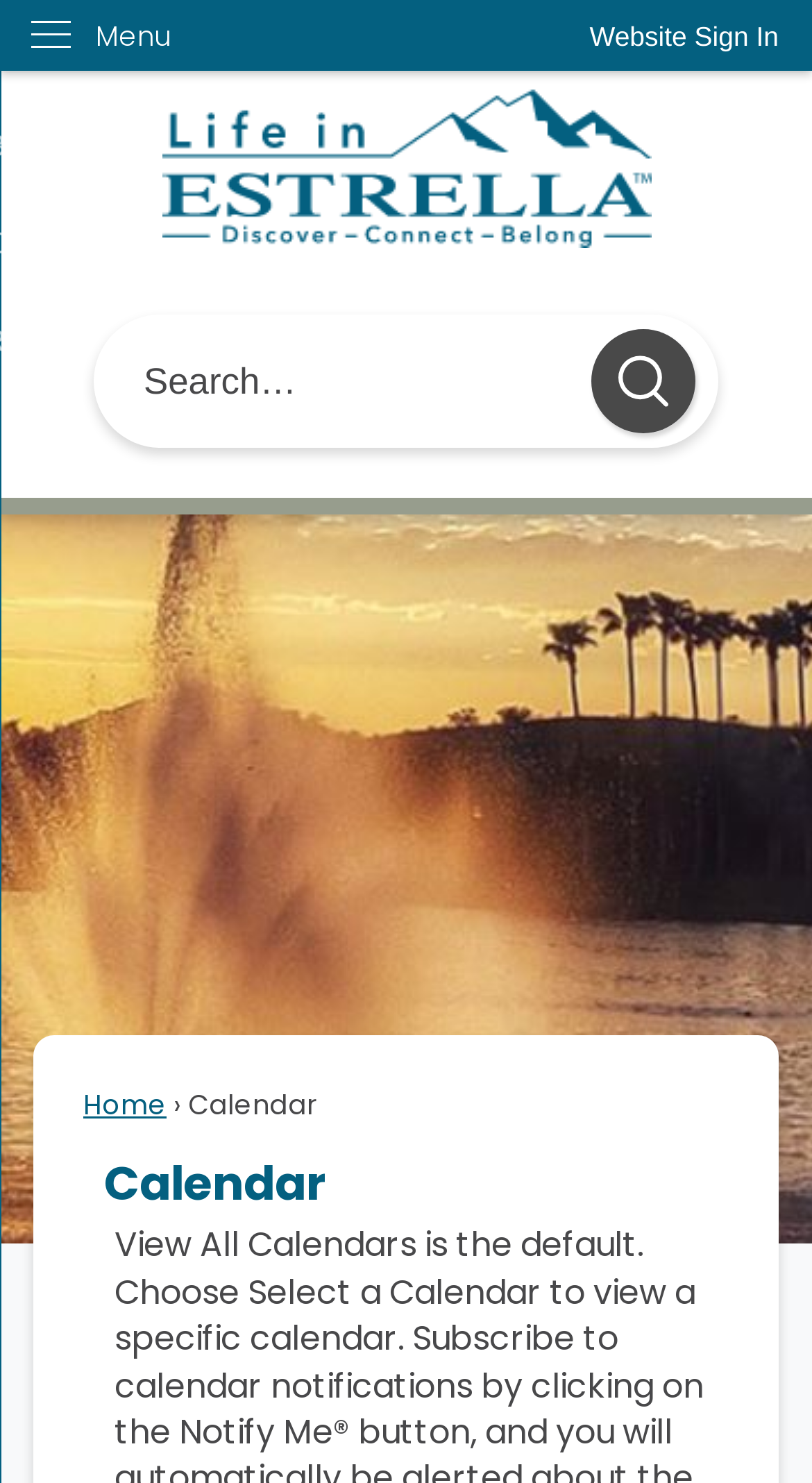Based on the element description Website Sign In, identify the bounding box coordinates for the UI element. The coordinates should be in the format (top-left x, top-left y, bottom-right x, bottom-right y) and within the 0 to 1 range.

[0.685, 0.0, 1.0, 0.049]